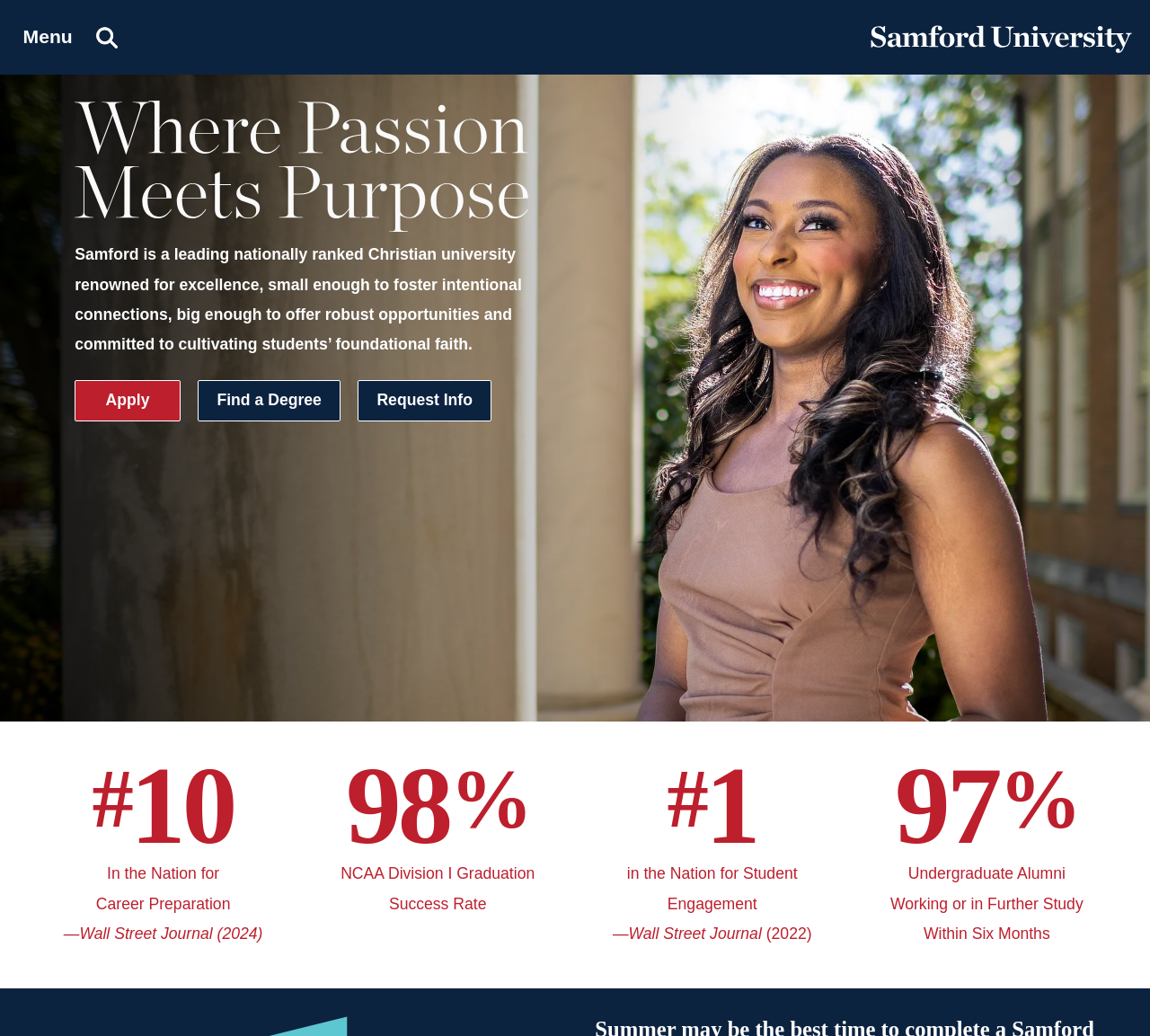Based on the element description "Request Info", predict the bounding box coordinates of the UI element.

[0.311, 0.367, 0.427, 0.407]